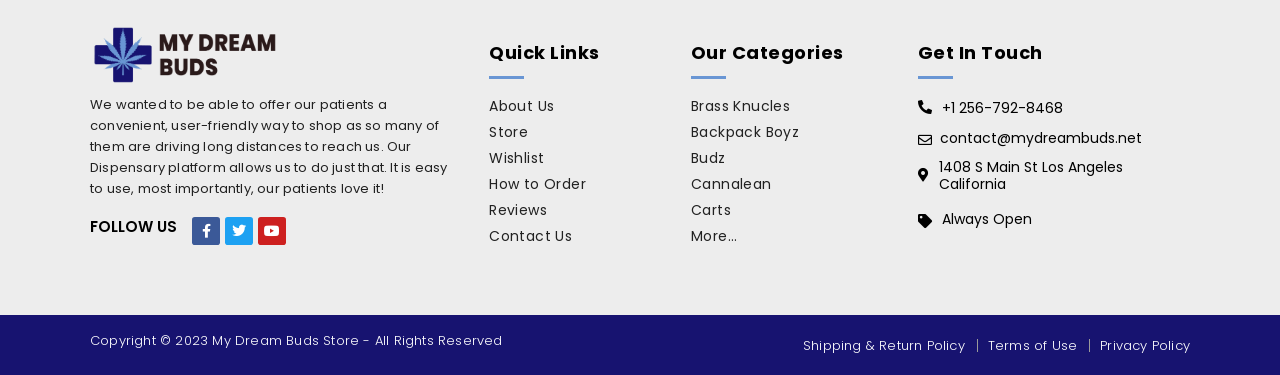Answer the question with a single word or phrase: 
What are the store's hours of operation?

Always Open